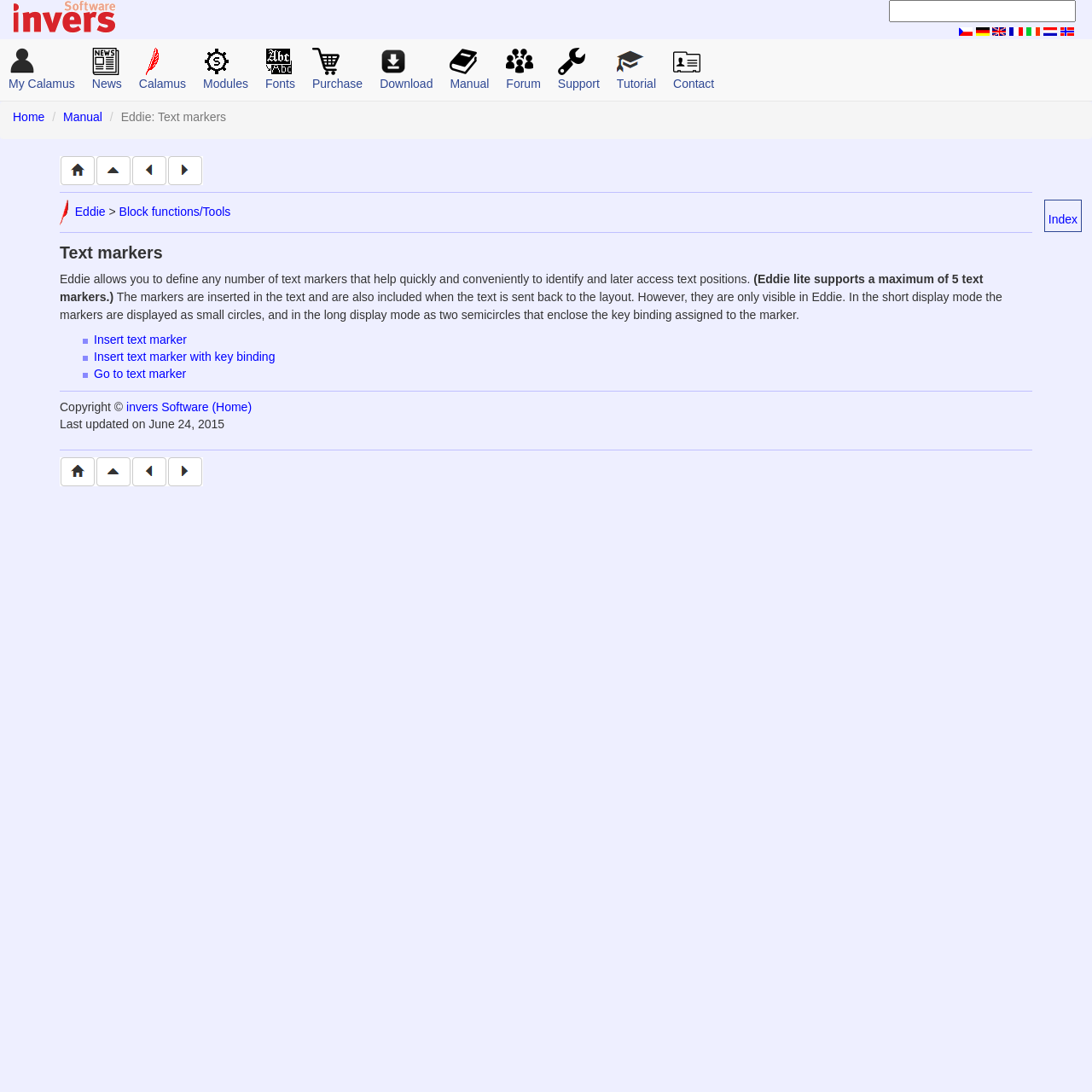Provide your answer in one word or a succinct phrase for the question: 
What is the purpose of text markers in Eddie?

To identify and access text positions